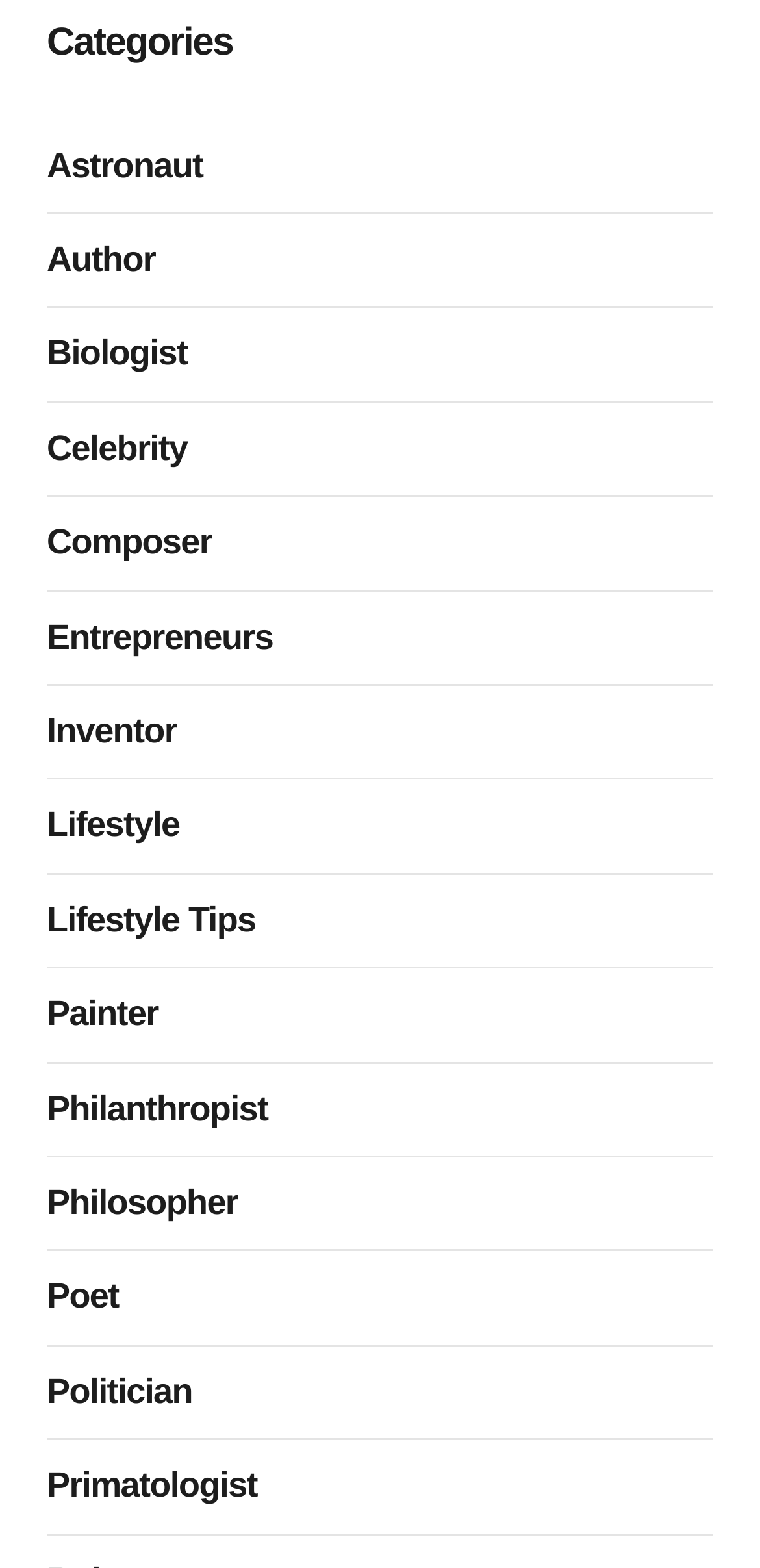Predict the bounding box of the UI element based on the description: "Composer". The coordinates should be four float numbers between 0 and 1, formatted as [left, top, right, bottom].

[0.062, 0.332, 0.306, 0.361]